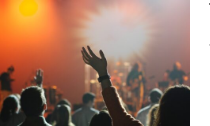What is the role of the band in the worship service?
From the screenshot, supply a one-word or short-phrase answer.

Contributing to spiritual ambiance